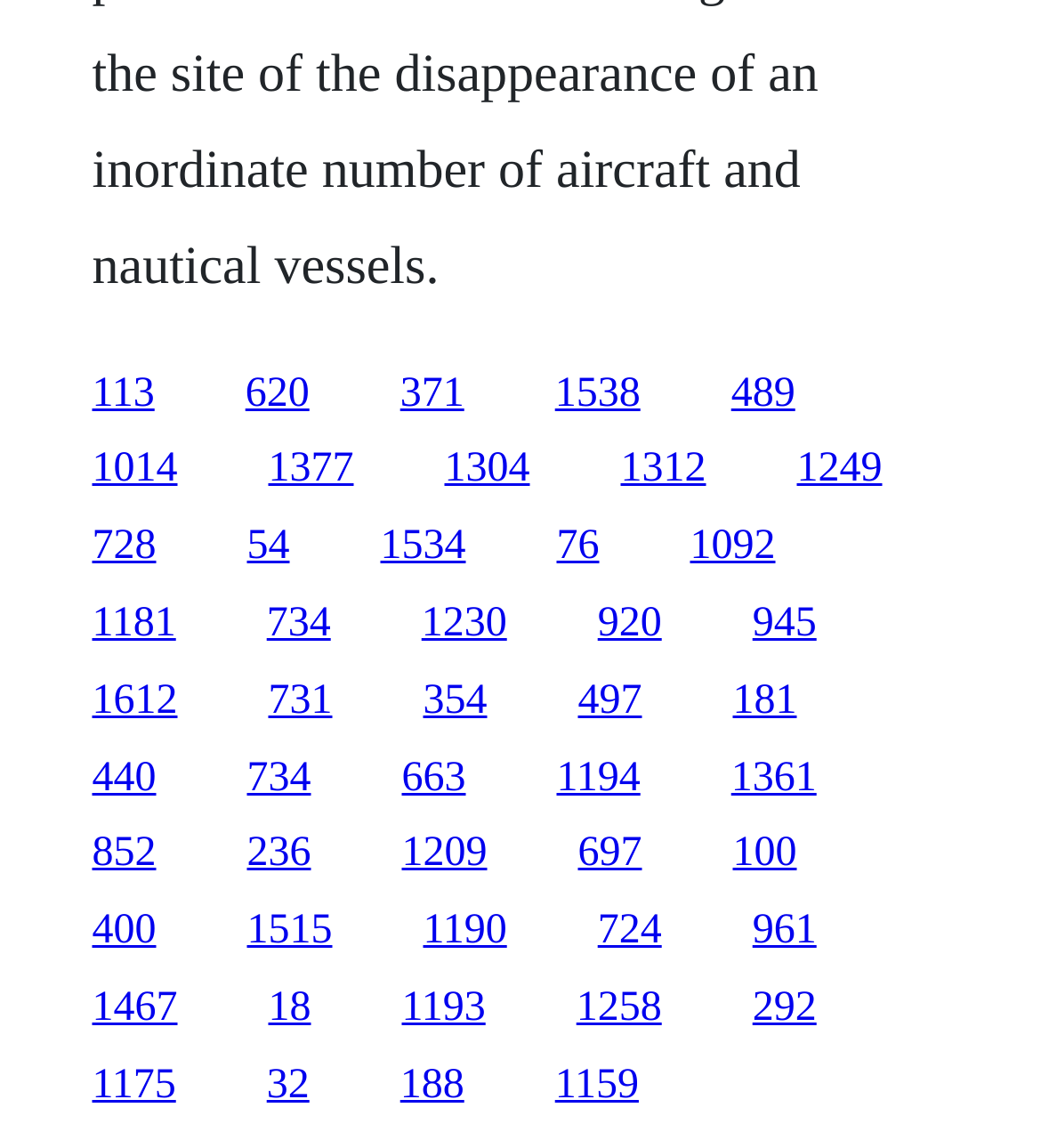Find the bounding box of the element with the following description: "1092". The coordinates must be four float numbers between 0 and 1, formatted as [left, top, right, bottom].

[0.663, 0.456, 0.745, 0.496]